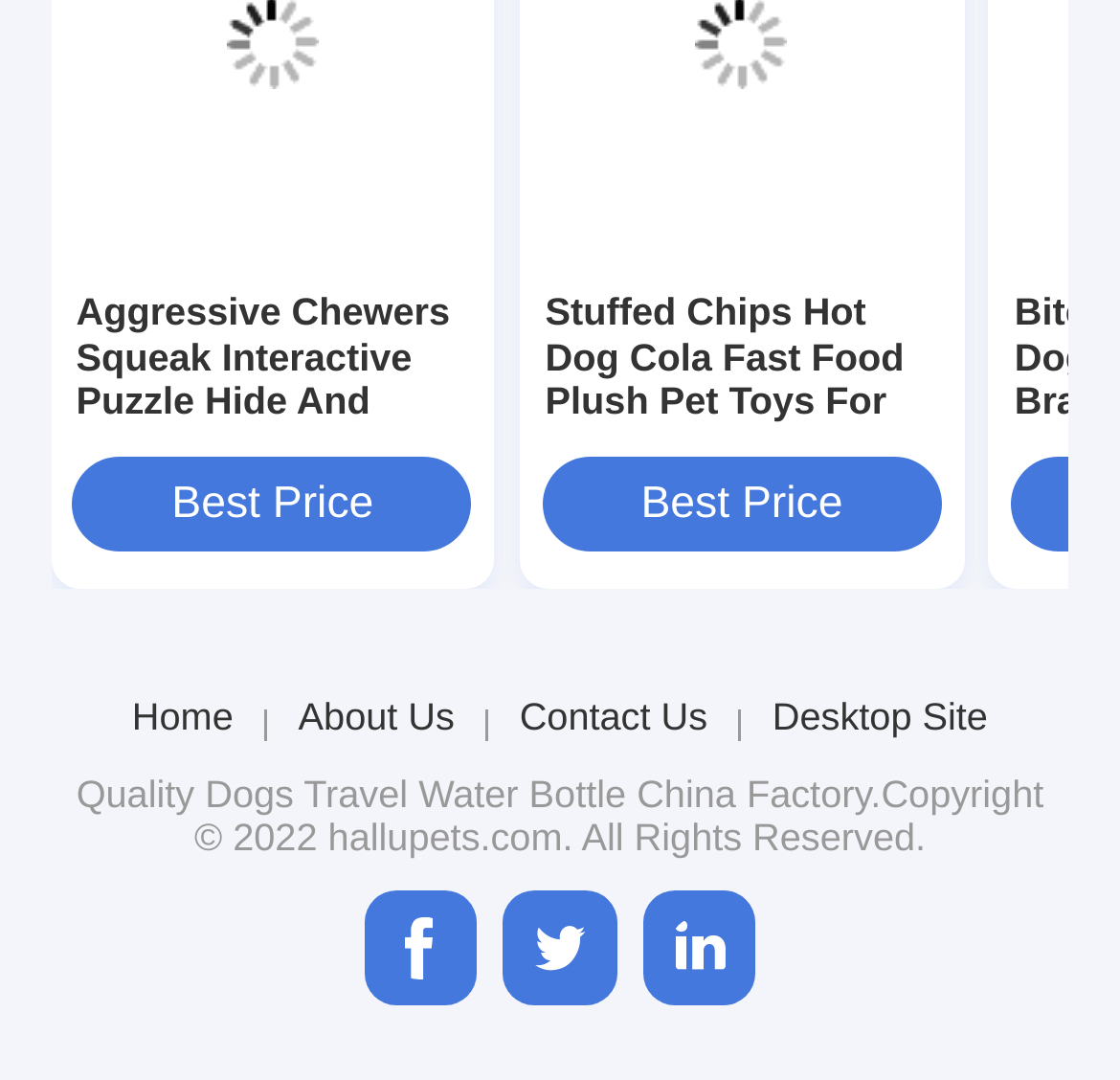Please locate the bounding box coordinates of the element that should be clicked to achieve the given instruction: "Learn about Dogs Travel Water Bottle".

[0.183, 0.715, 0.559, 0.755]